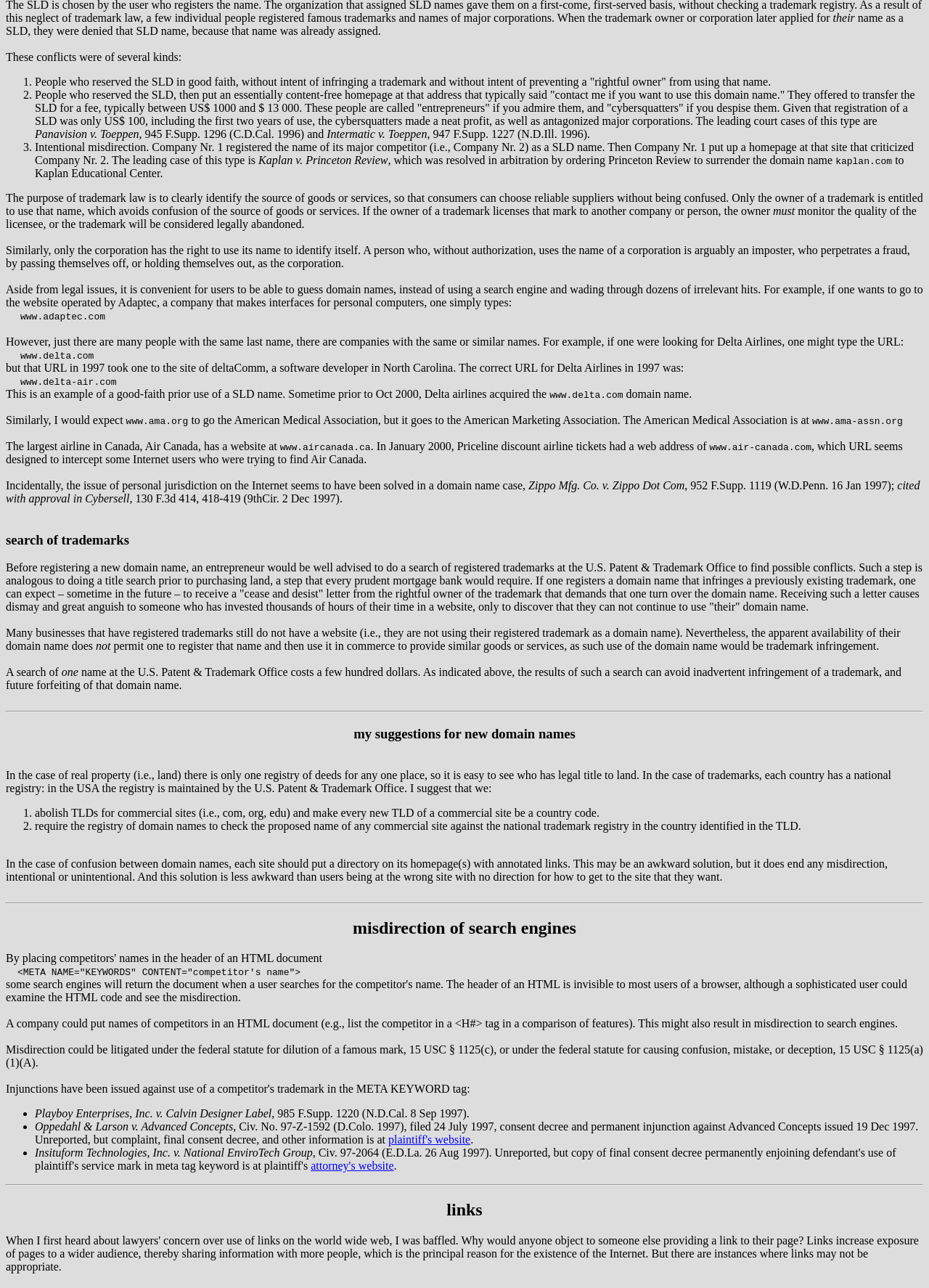What is the suggested solution to avoid misdirection between domain names?
Use the information from the image to give a detailed answer to the question.

The webpage suggests that in the case of confusion between domain names, each site should put a directory on its homepage with annotated links, which may be an awkward solution, but it does end any misdirection, intentional or unintentional.